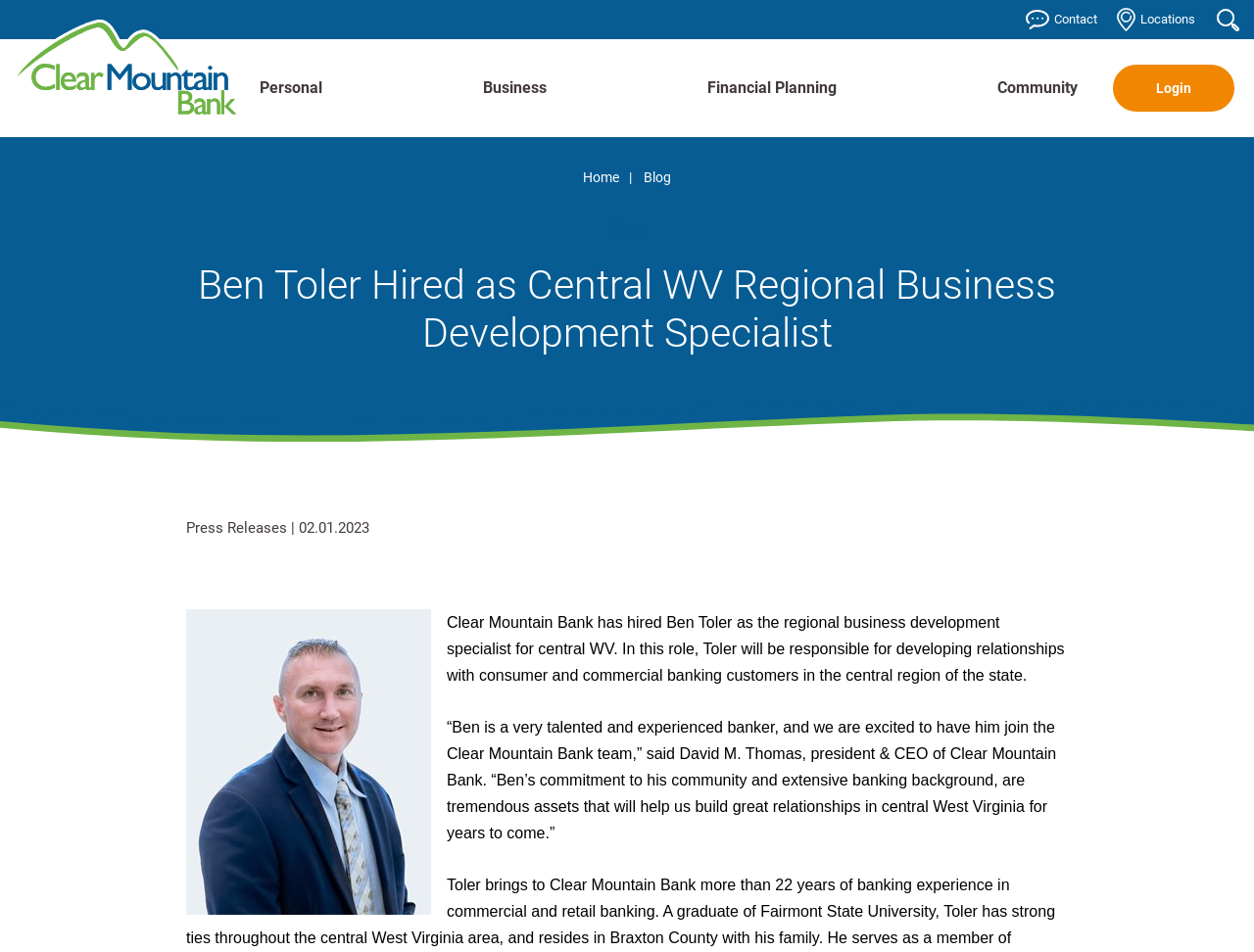Find the bounding box coordinates for the area that should be clicked to accomplish the instruction: "Search for something".

[0.97, 0.008, 0.988, 0.034]